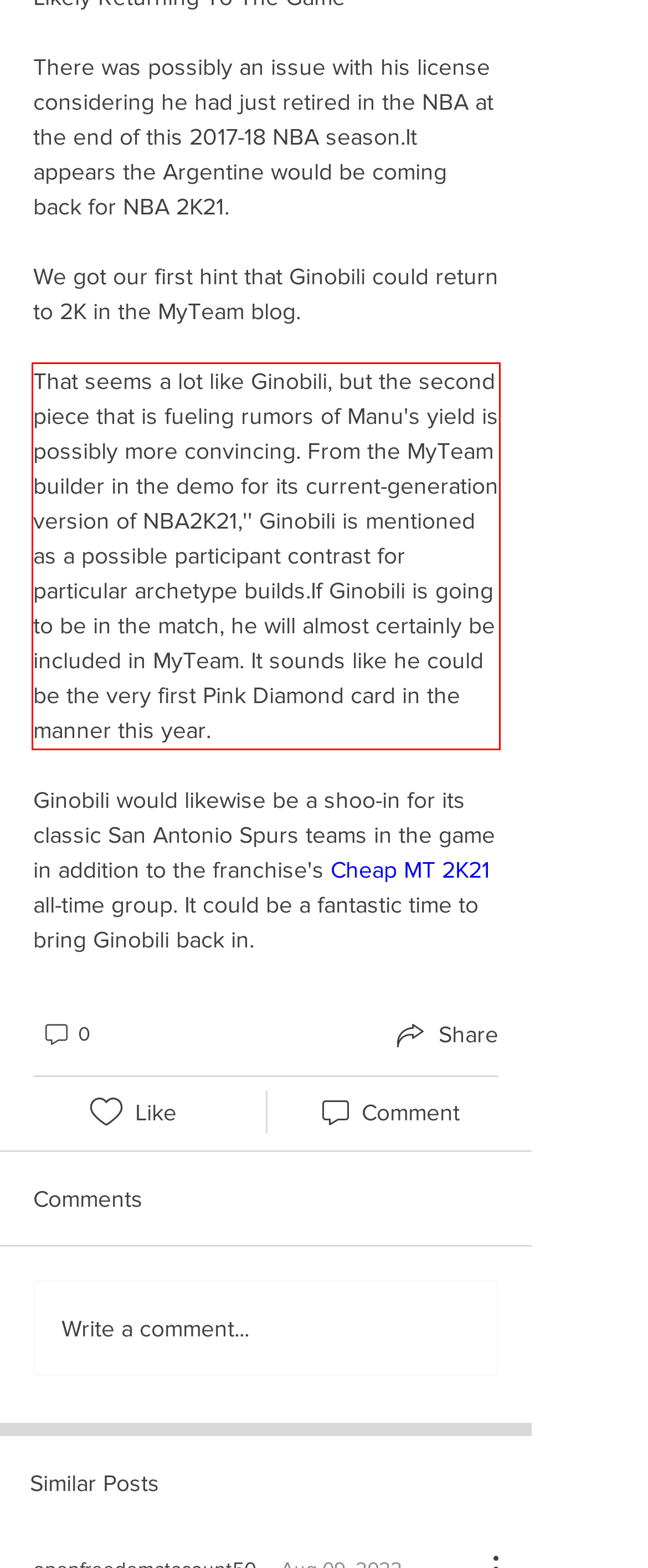Within the screenshot of the webpage, locate the red bounding box and use OCR to identify and provide the text content inside it.

That seems a lot like Ginobili, but the second piece that is fueling rumors of Manu's yield is possibly more convincing. From the MyTeam builder in the demo for its current-generation version of NBA2K21,'' Ginobili is mentioned as a possible participant contrast for particular archetype builds.If Ginobili is going to be in the match, he will almost certainly be included in MyTeam. It sounds like he could be the very first Pink Diamond card in the manner this year.